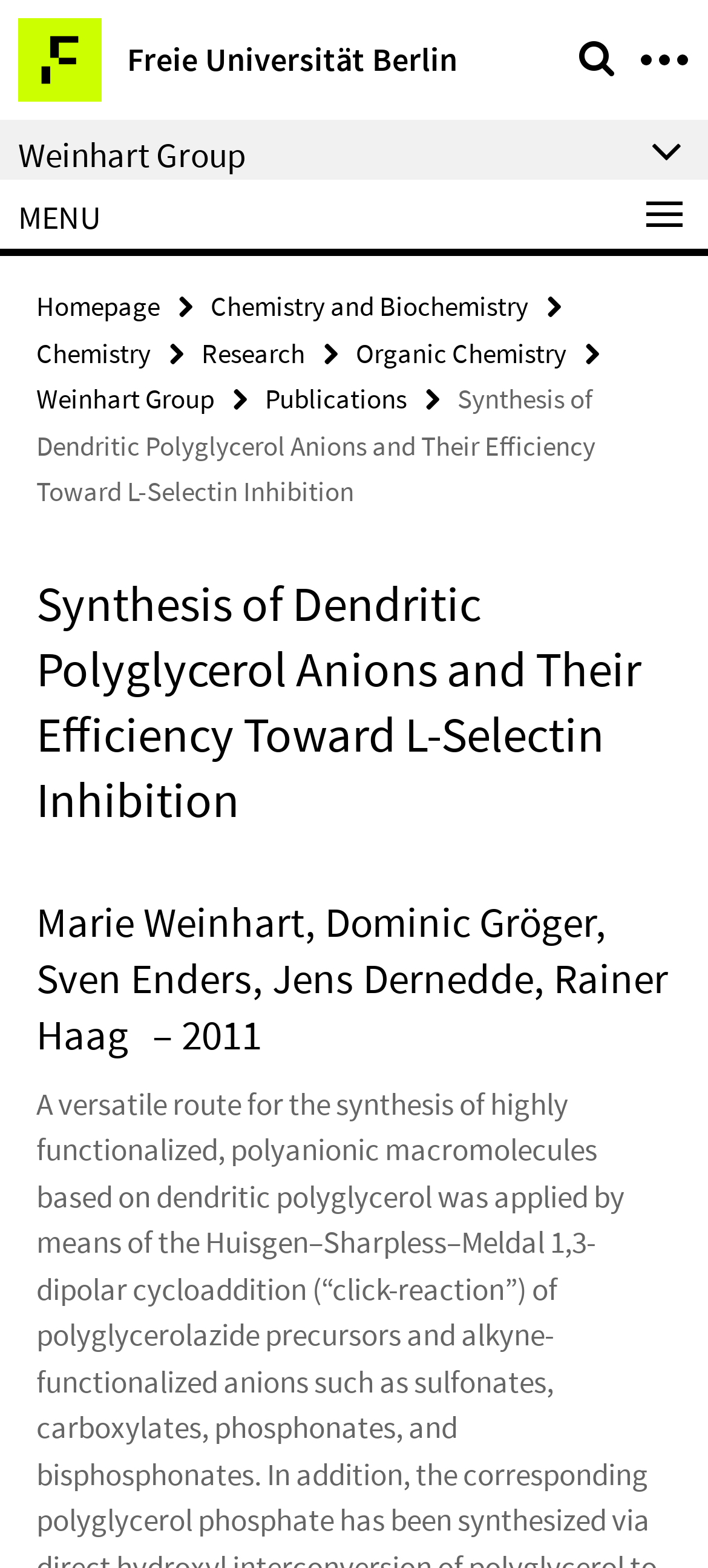Please identify the bounding box coordinates of where to click in order to follow the instruction: "visit Weinhart Group homepage".

[0.026, 0.083, 0.974, 0.113]